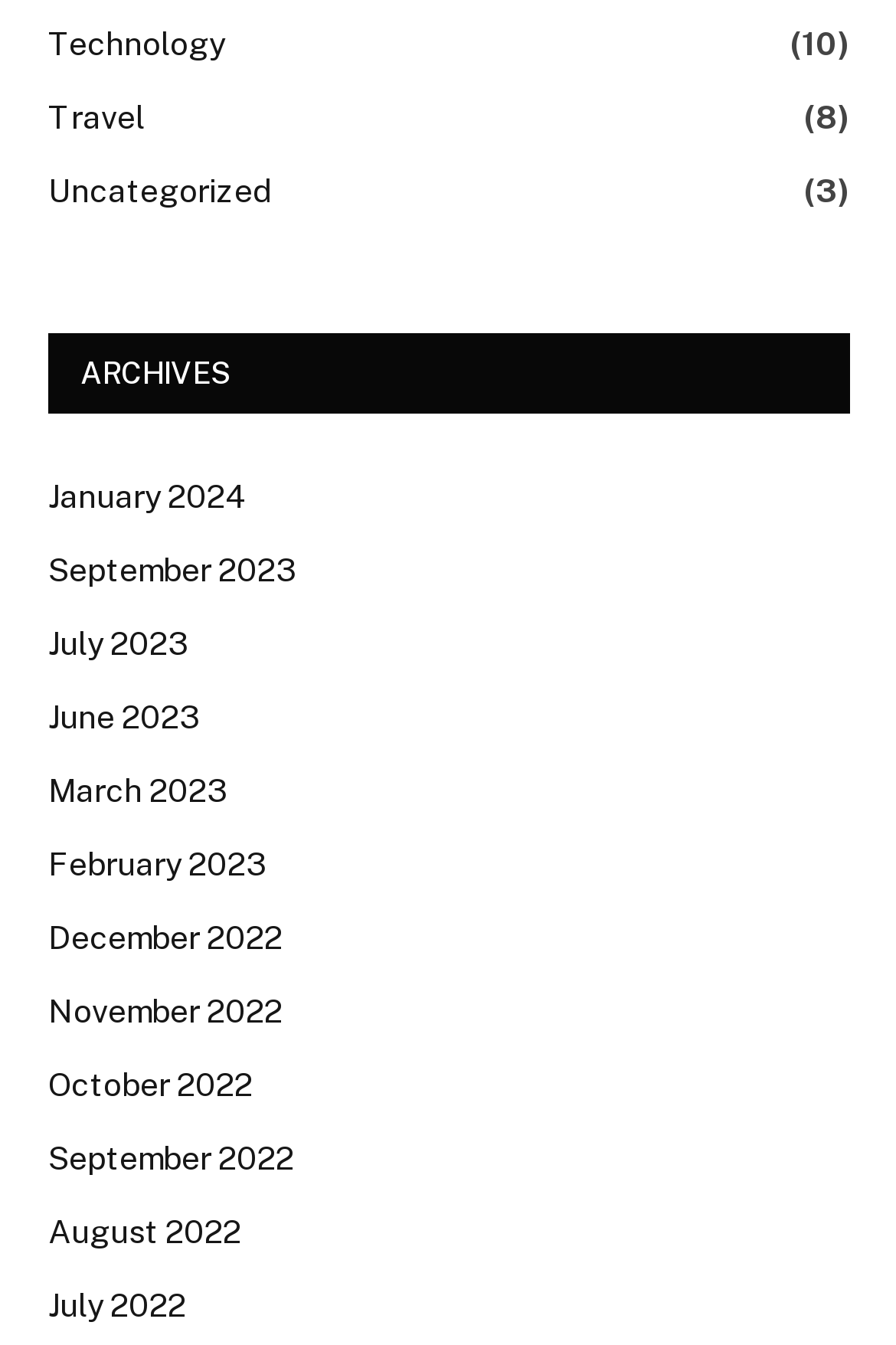Please provide the bounding box coordinates for the element that needs to be clicked to perform the instruction: "Click on Technology". The coordinates must consist of four float numbers between 0 and 1, formatted as [left, top, right, bottom].

[0.054, 0.015, 0.251, 0.051]